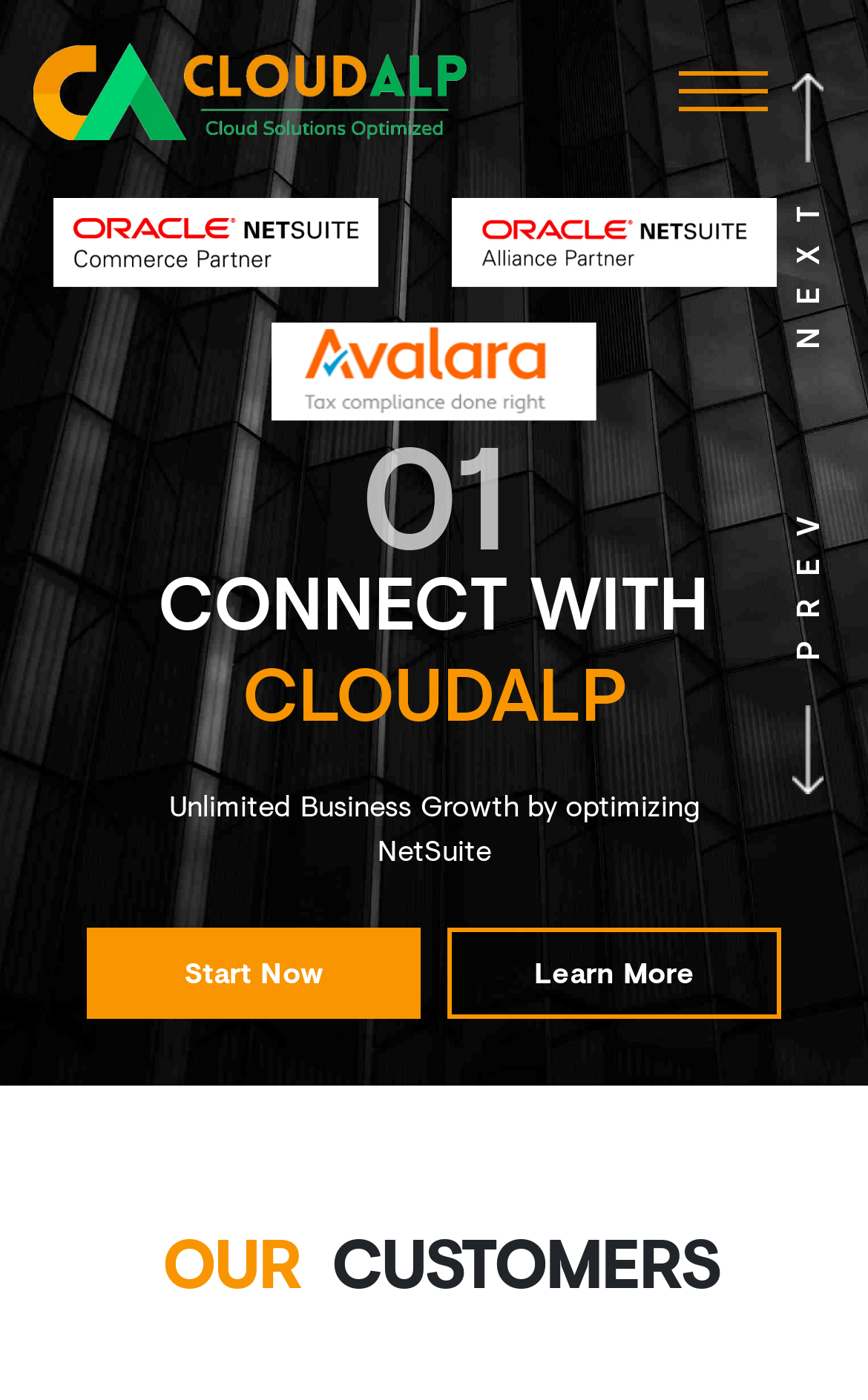Reply to the question with a brief word or phrase: What is the company name on the logo?

CloudAlp